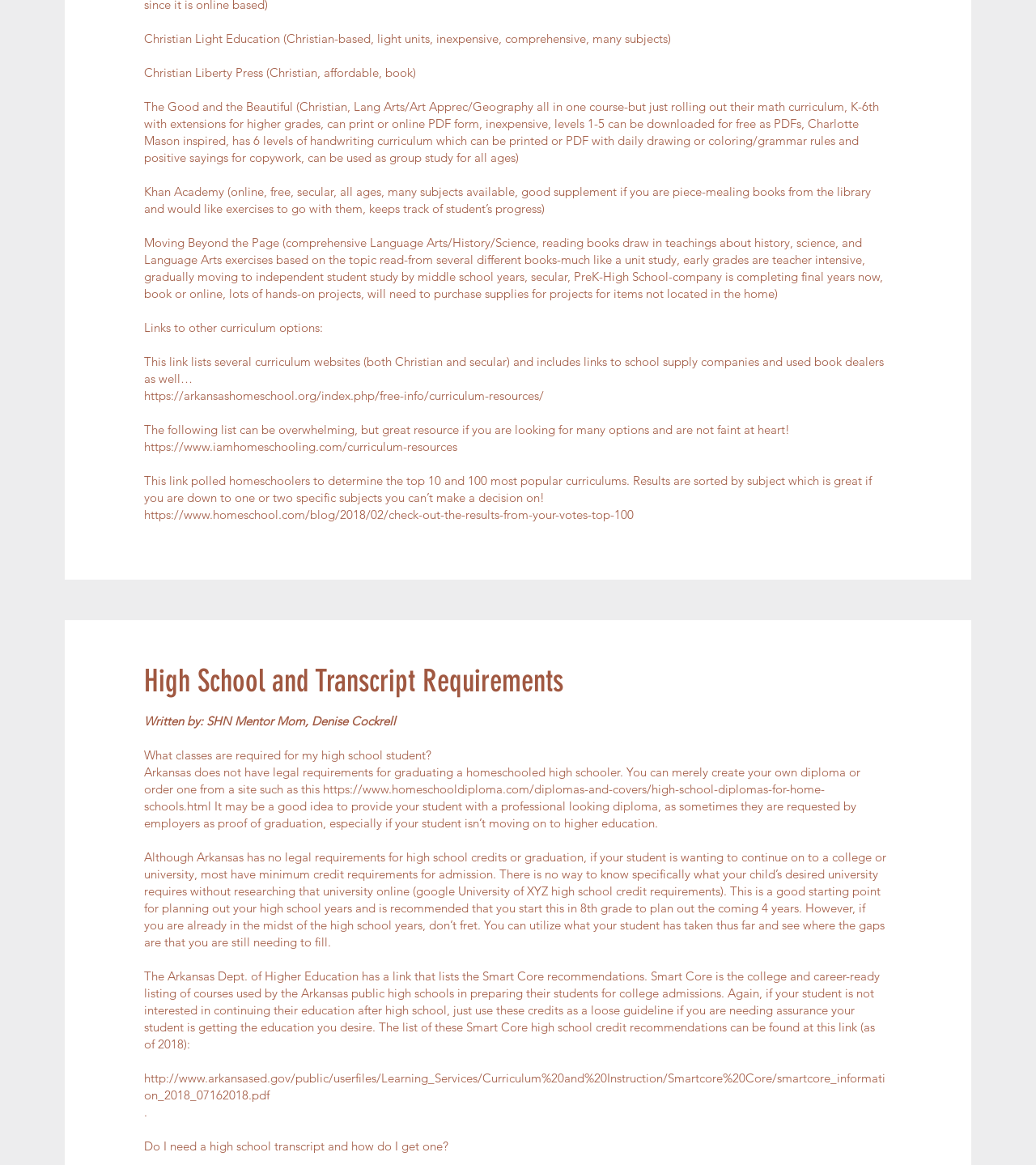Find the bounding box of the UI element described as: "https://www.homeschooldiploma.com/diplomas-and-covers/high-school-diplomas-for-home-schools.html". The bounding box coordinates should be given as four float values between 0 and 1, i.e., [left, top, right, bottom].

[0.139, 0.671, 0.796, 0.698]